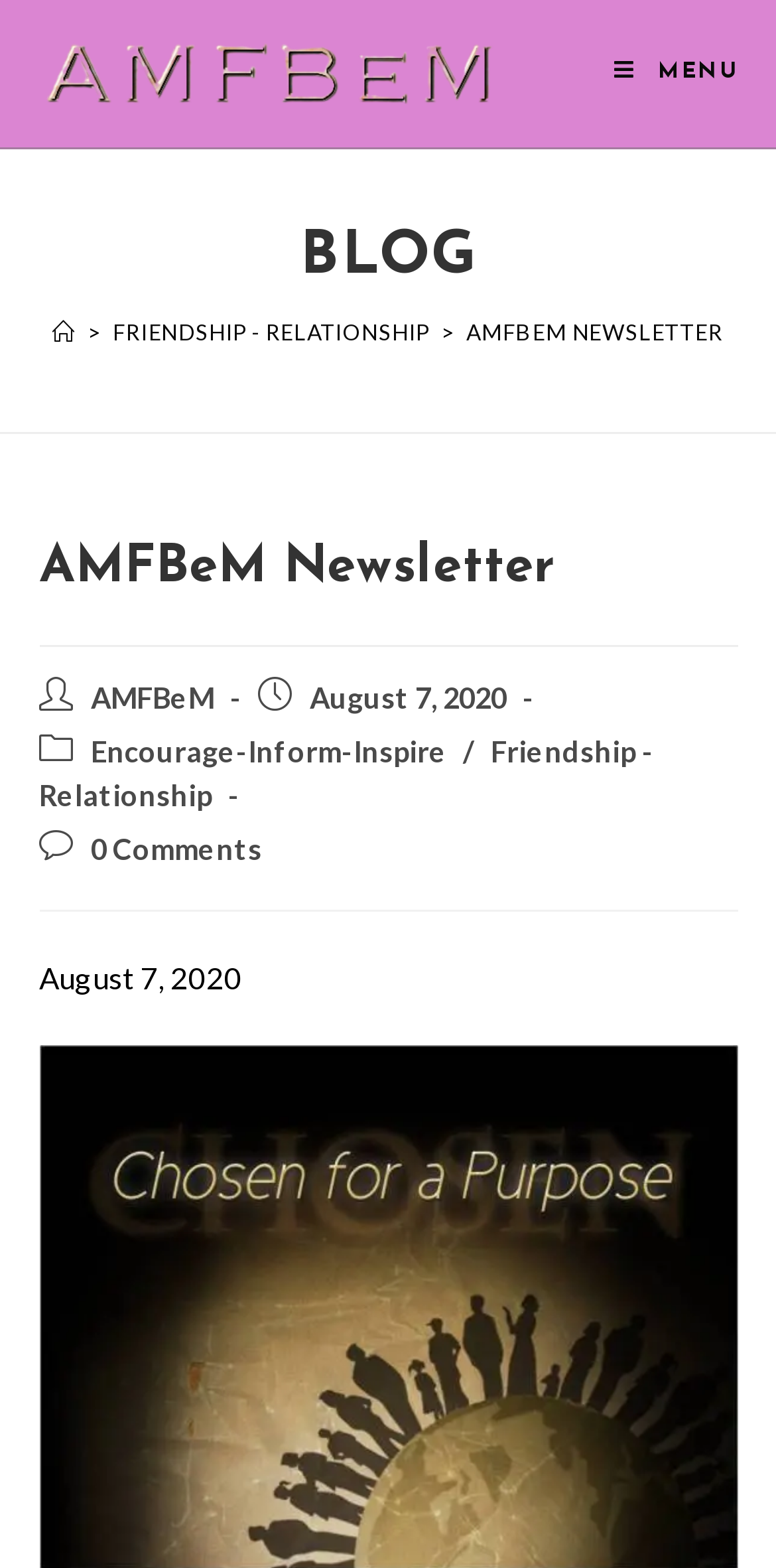Locate the bounding box coordinates of the element's region that should be clicked to carry out the following instruction: "read about friendship and relationship". The coordinates need to be four float numbers between 0 and 1, i.e., [left, top, right, bottom].

[0.145, 0.203, 0.553, 0.22]